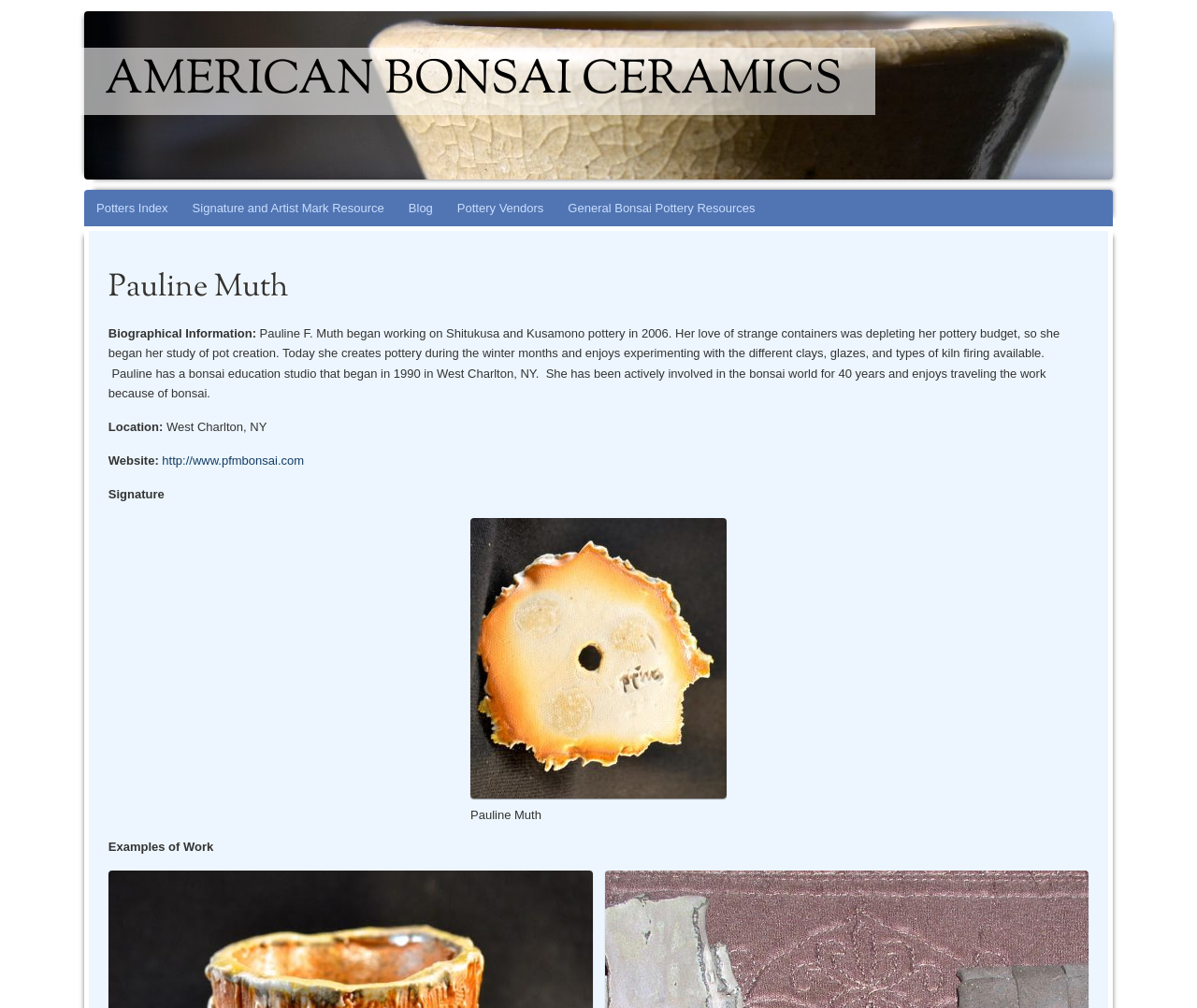Explain the webpage's design and content in an elaborate manner.

The webpage is about Pauline Muth, an American bonsai ceramic artist. At the top, there is a heading "AMERICAN BONSAI CERAMICS" with a link to the same title. Below this heading, there is a section with several links, including "Potters Index", "Signature and Artist Mark Resource", "Blog", "Pottery Vendors", and "General Bonsai Pottery Resources", which are aligned horizontally.

Underneath this section, there is a header with the title "Pauline Muth". Below this header, there is a biographical section with a heading "Biographical Information:". This section contains a paragraph of text describing Pauline Muth's background, including her experience with bonsai pottery and her education studio.

To the right of the biographical section, there is an image of Pauline Muth, with a caption also bearing her name. Below the image, there are several lines of text, including "Location: West Charlton, NY", "Website: http://www.pfmbonsai.com", and "Signature".

Further down the page, there is a heading "Examples of Work", which suggests that the webpage may display some of Pauline Muth's ceramic artworks. However, based on the provided accessibility tree, there are no explicit references to images of her work.